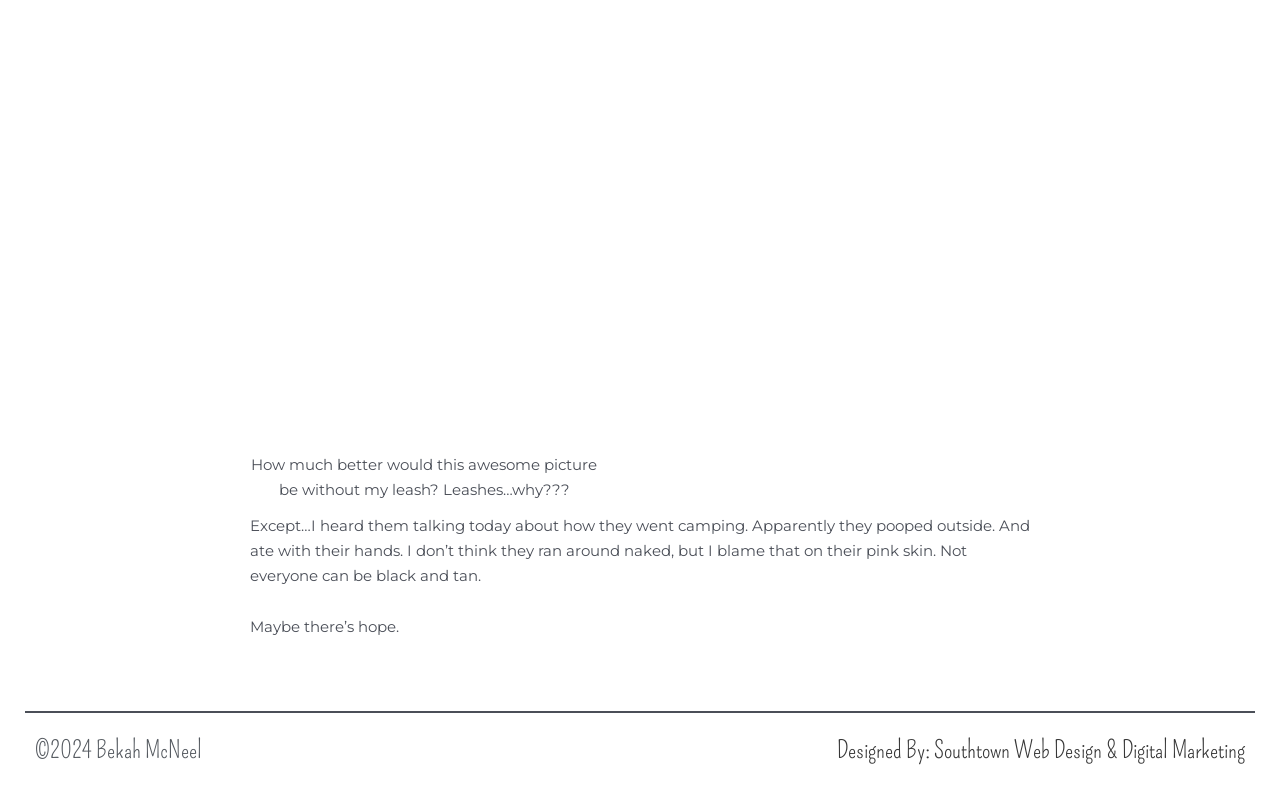Can you look at the image and give a comprehensive answer to the question:
What is the year of the copyright?

The copyright notice at the bottom of the webpage states '©2024 Bekah McNeel', indicating that the year of the copyright is 2024.